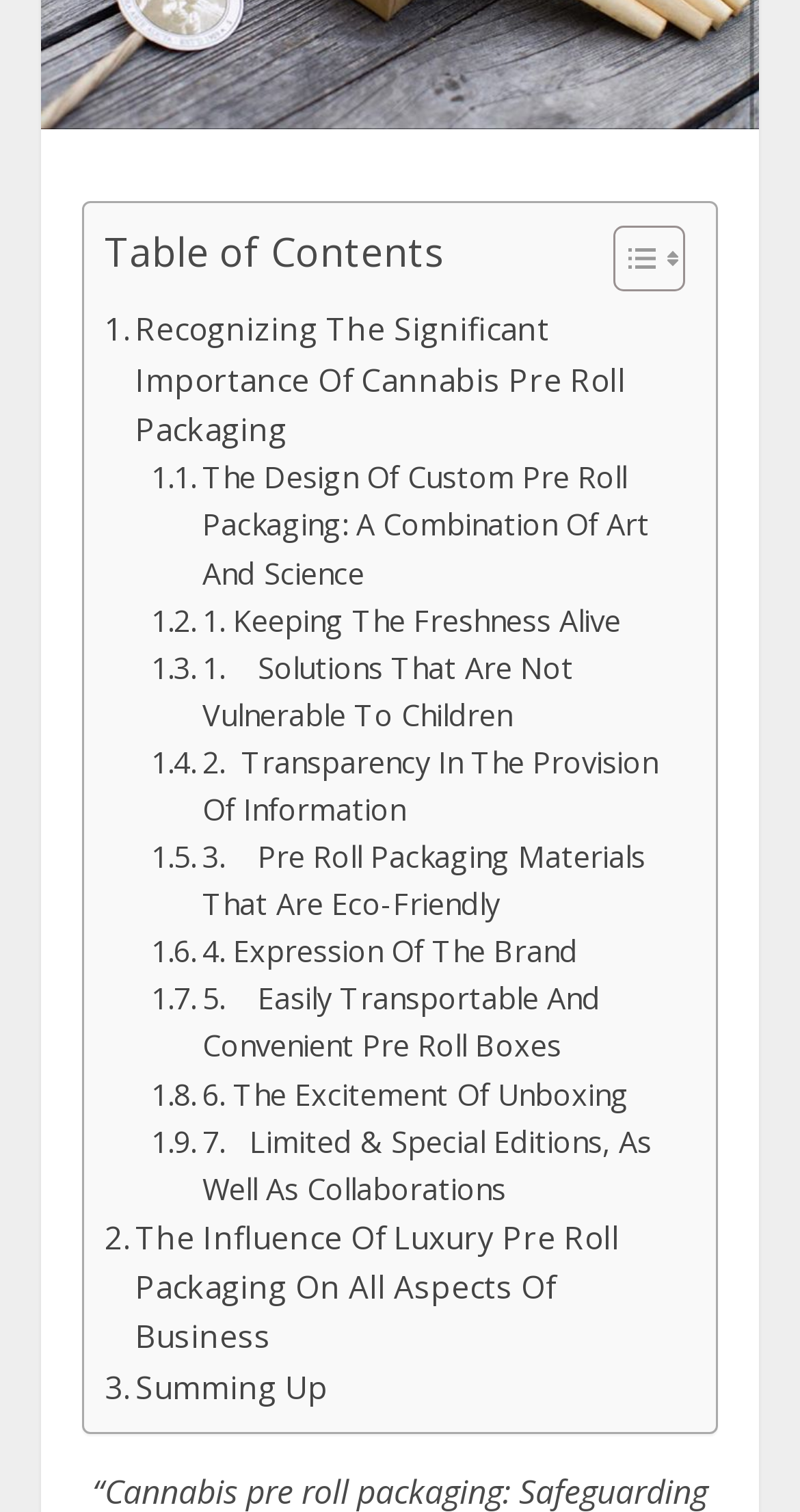Identify the bounding box coordinates of the clickable region required to complete the instruction: "View the summary". The coordinates should be given as four float numbers within the range of 0 and 1, i.e., [left, top, right, bottom].

[0.131, 0.901, 0.41, 0.934]